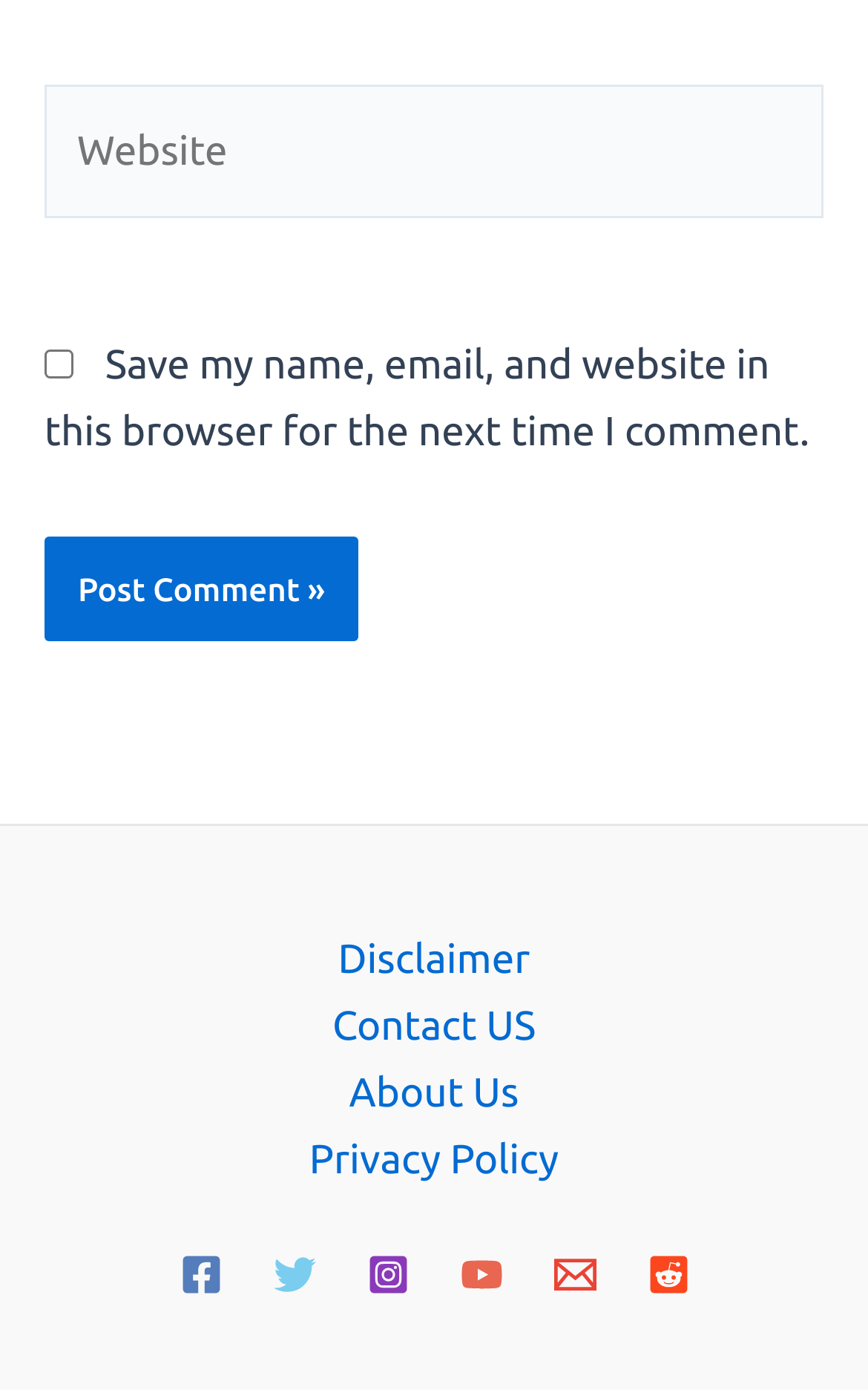Locate the bounding box of the UI element with the following description: "About Us".

[0.351, 0.762, 0.649, 0.811]